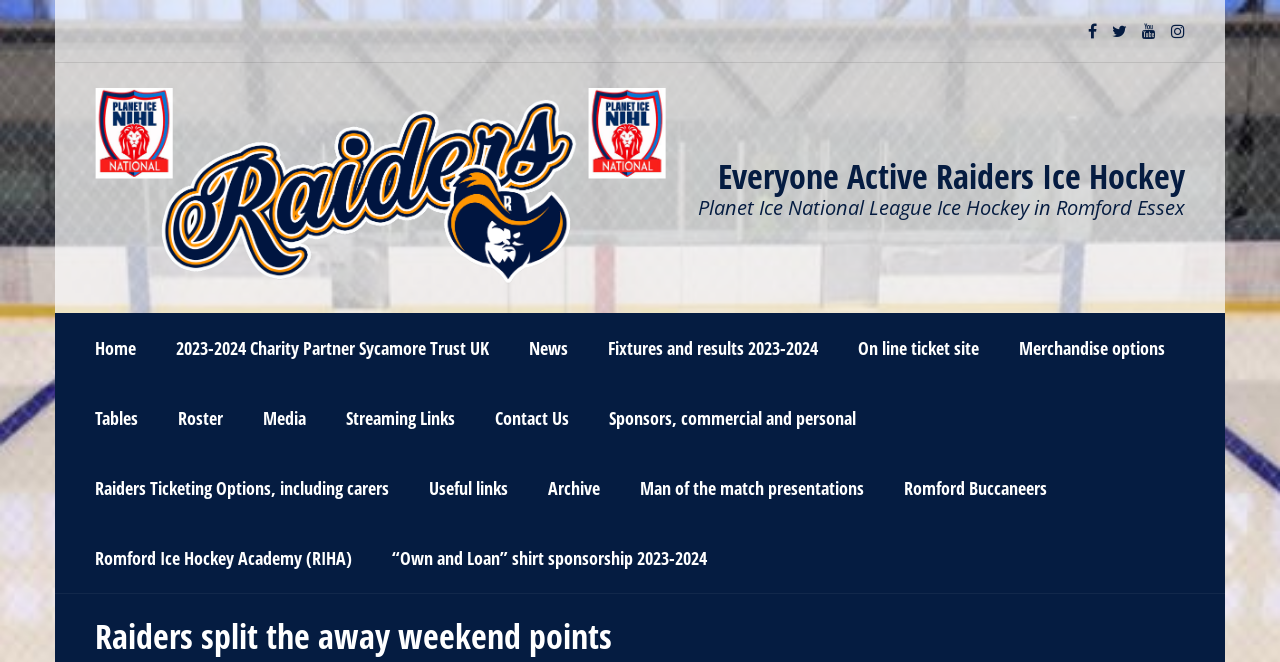Please identify the bounding box coordinates for the region that you need to click to follow this instruction: "Visit Romford Ice Hockey Academy (RIHA)".

[0.059, 0.79, 0.291, 0.896]